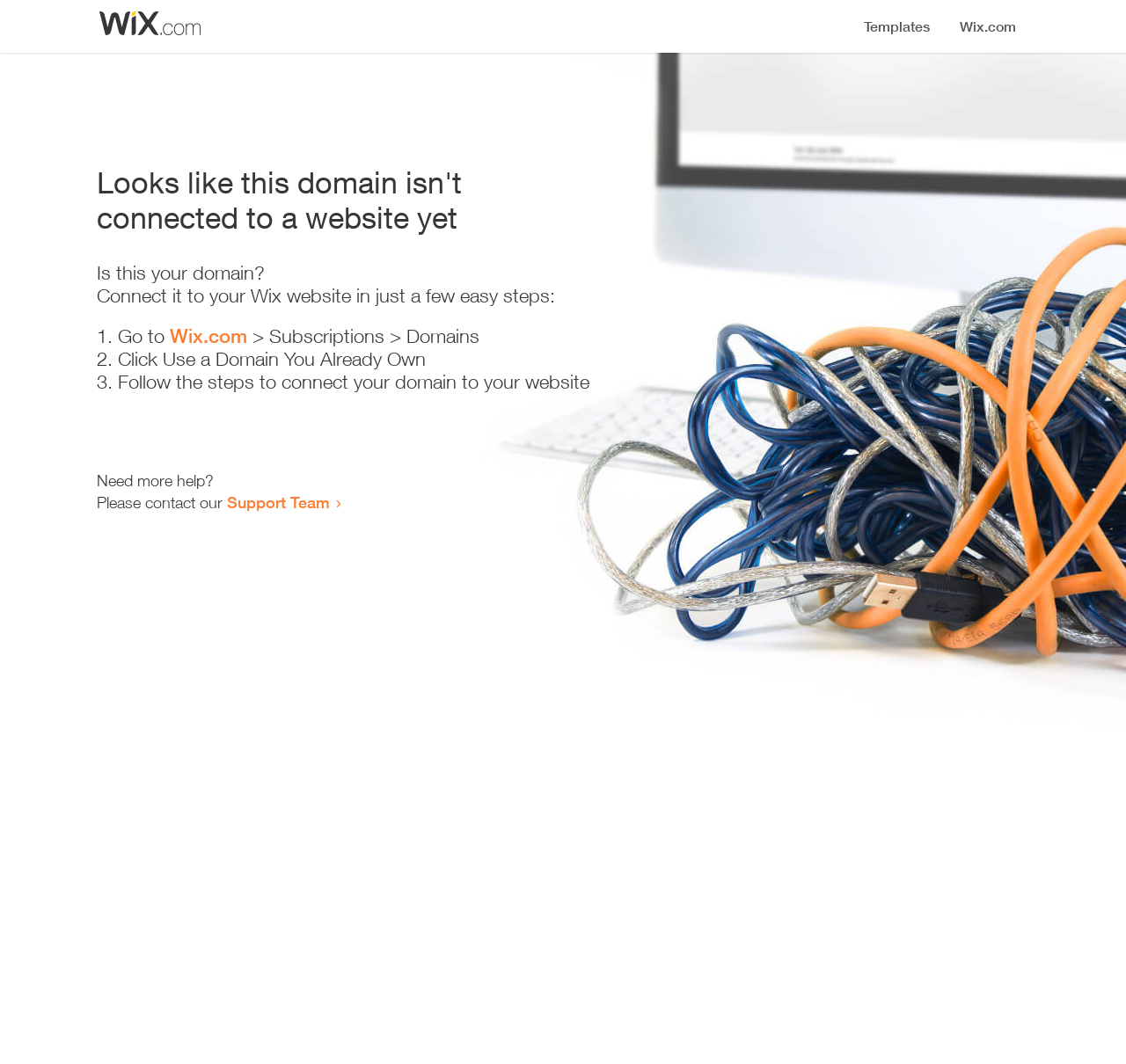Respond with a single word or phrase:
Where should the user go to start the process of connecting the domain?

Wix.com